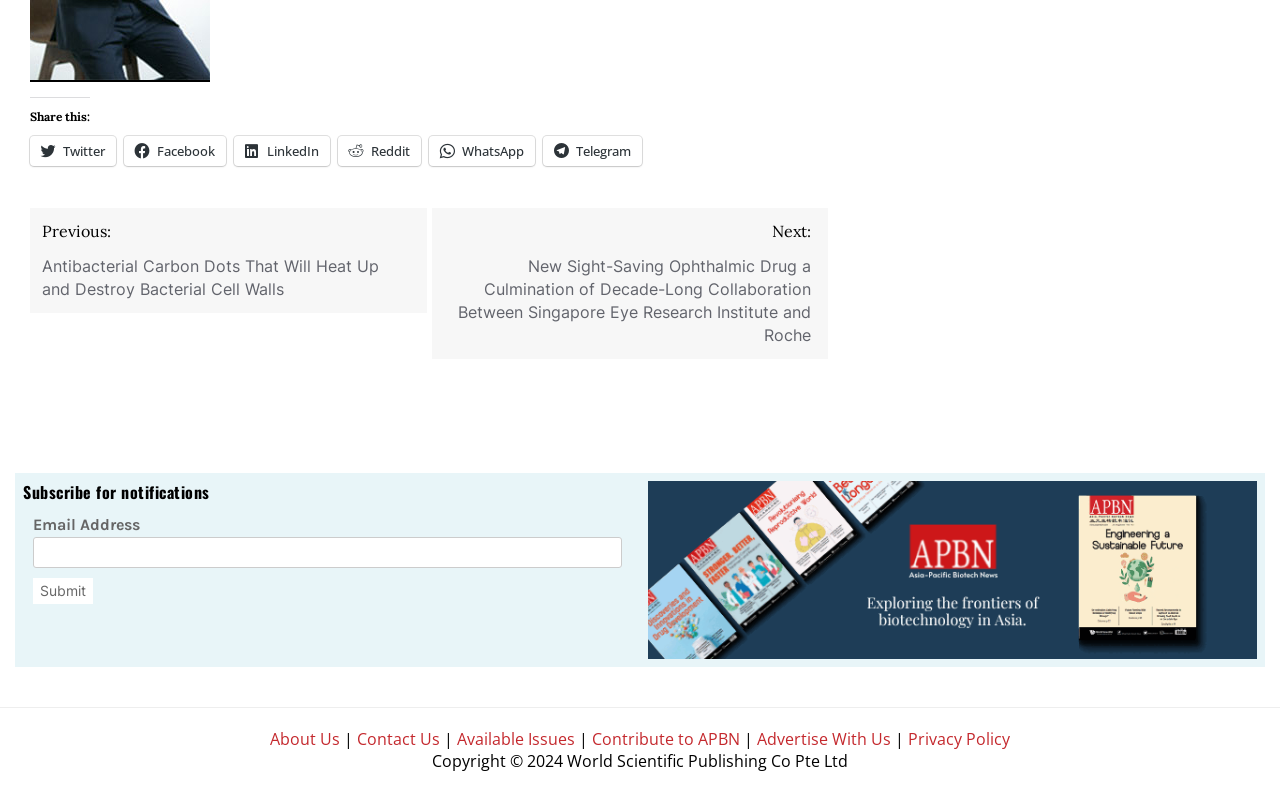From the details in the image, provide a thorough response to the question: What is the navigation section for?

The navigation section in the middle of the webpage is used for navigating between posts, as indicated by the heading 'Post navigation' and the presence of 'Previous' and 'Next' links.